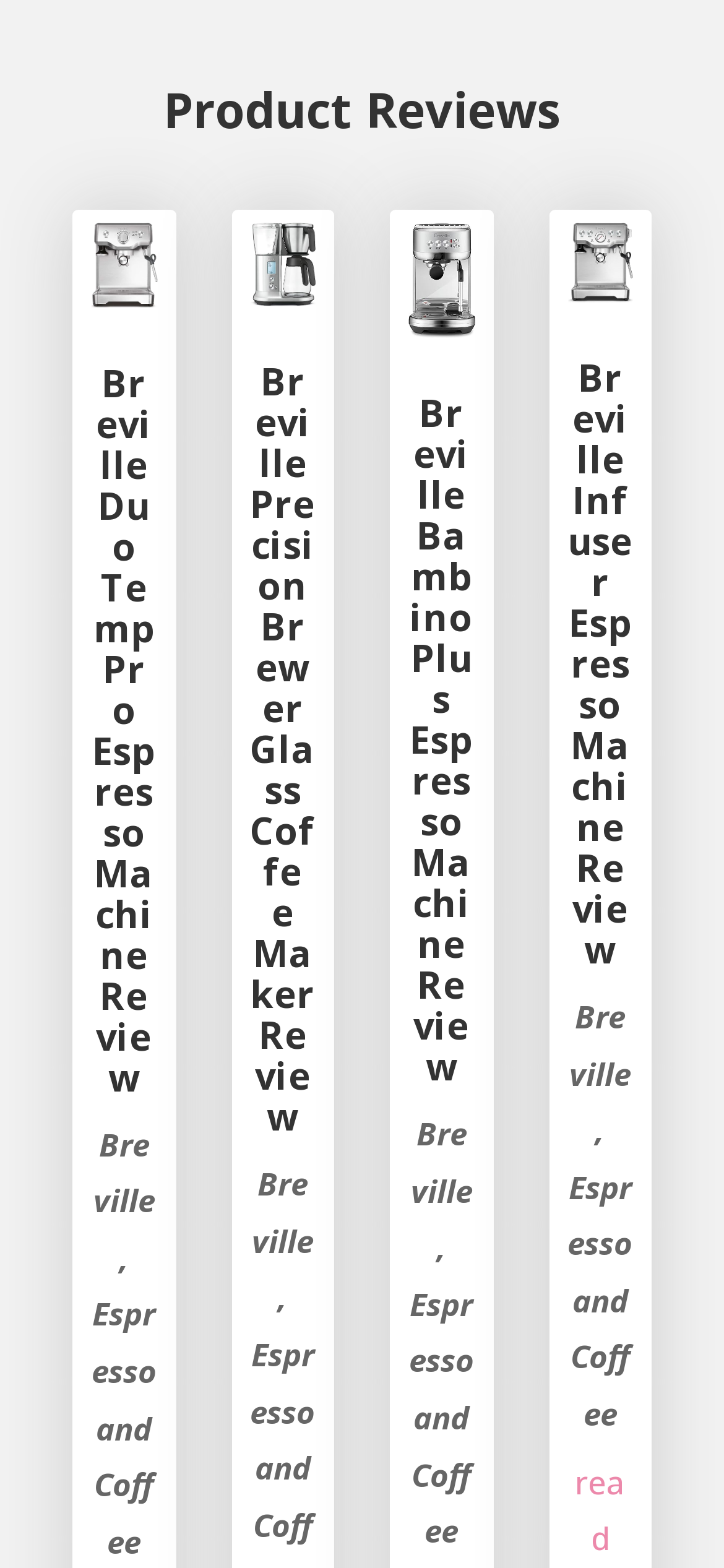Using the element description: "Espresso and Coffee", determine the bounding box coordinates for the specified UI element. The coordinates should be four float numbers between 0 and 1, [left, top, right, bottom].

[0.126, 0.824, 0.216, 0.997]